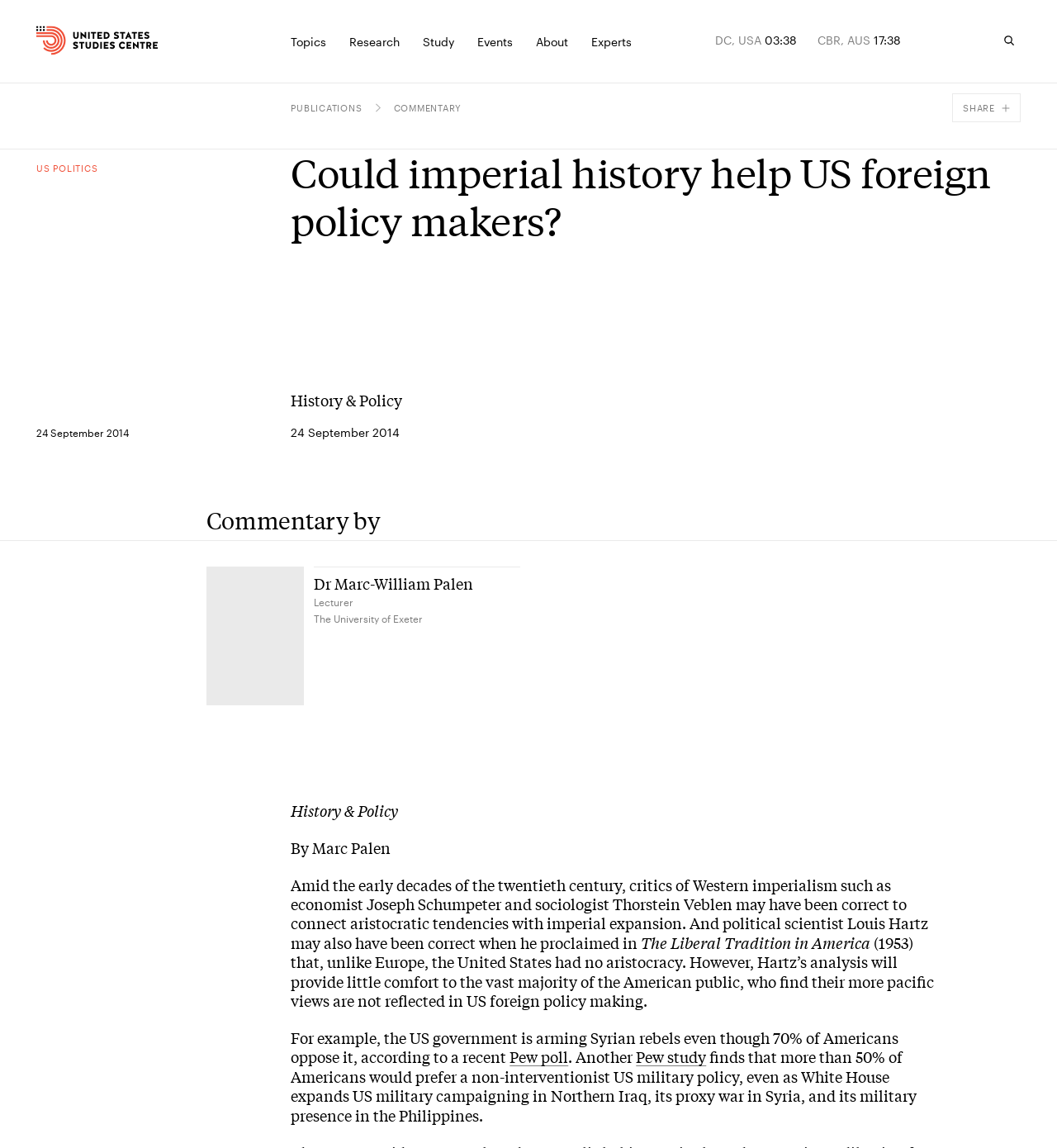Identify and extract the main heading from the webpage.

Could imperial history help US foreign policy makers?